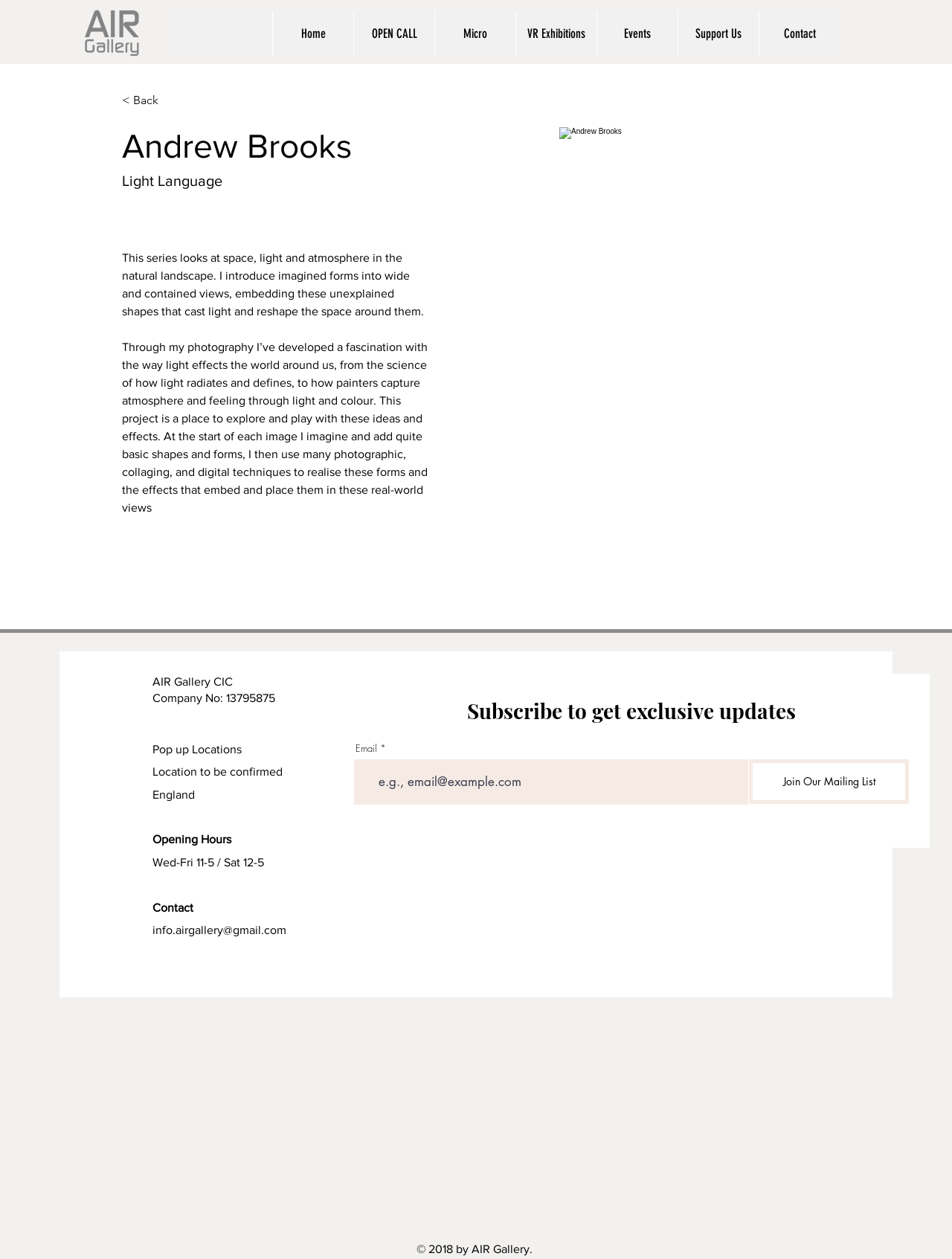Please provide the bounding box coordinates for the UI element as described: "parent_node: AIR Gallery CIC". The coordinates must be four floats between 0 and 1, represented as [left, top, right, bottom].

[0.062, 0.819, 0.938, 0.958]